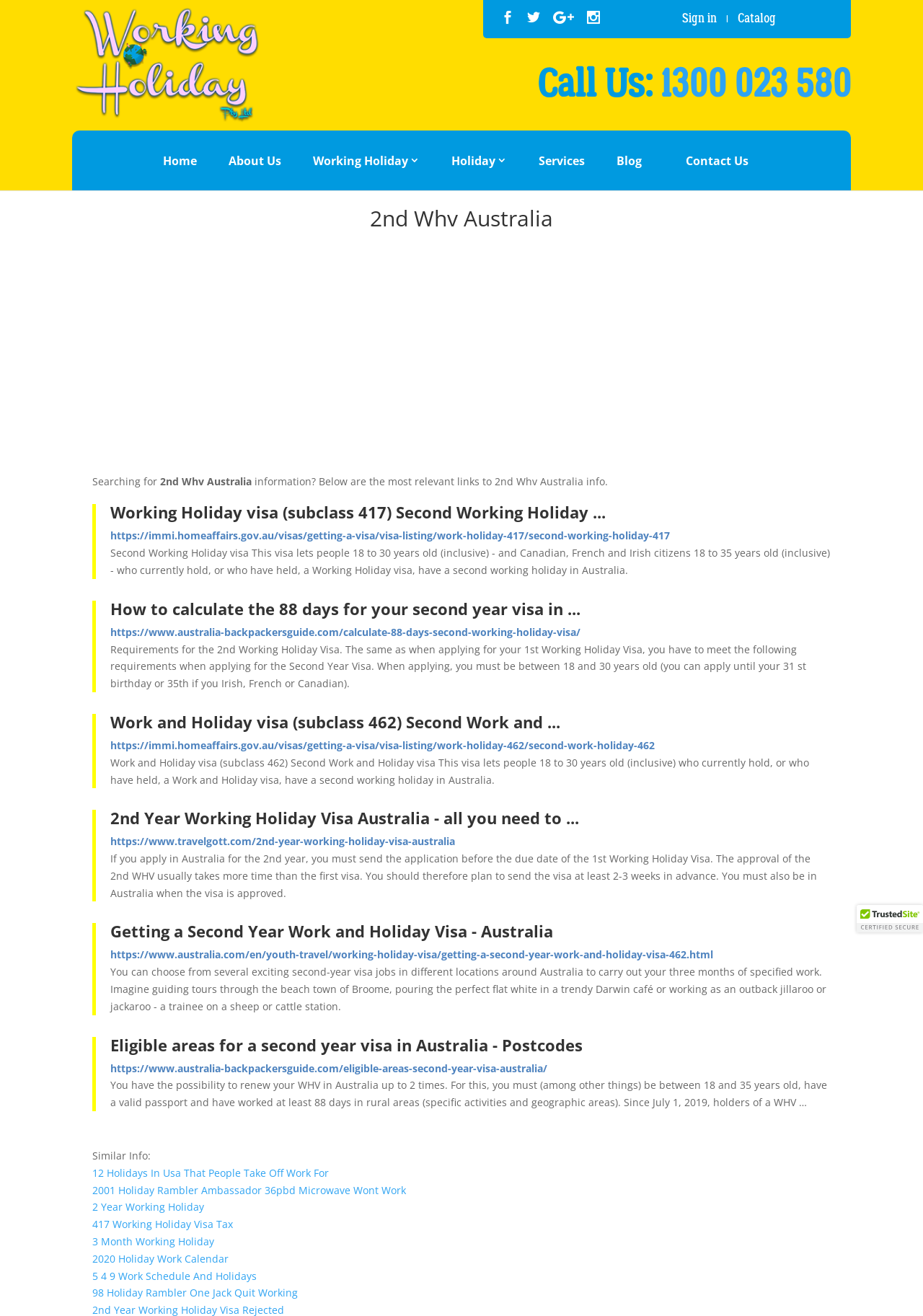Locate the bounding box coordinates of the element that needs to be clicked to carry out the instruction: "Call the phone number". The coordinates should be given as four float numbers ranging from 0 to 1, i.e., [left, top, right, bottom].

[0.716, 0.045, 0.922, 0.083]